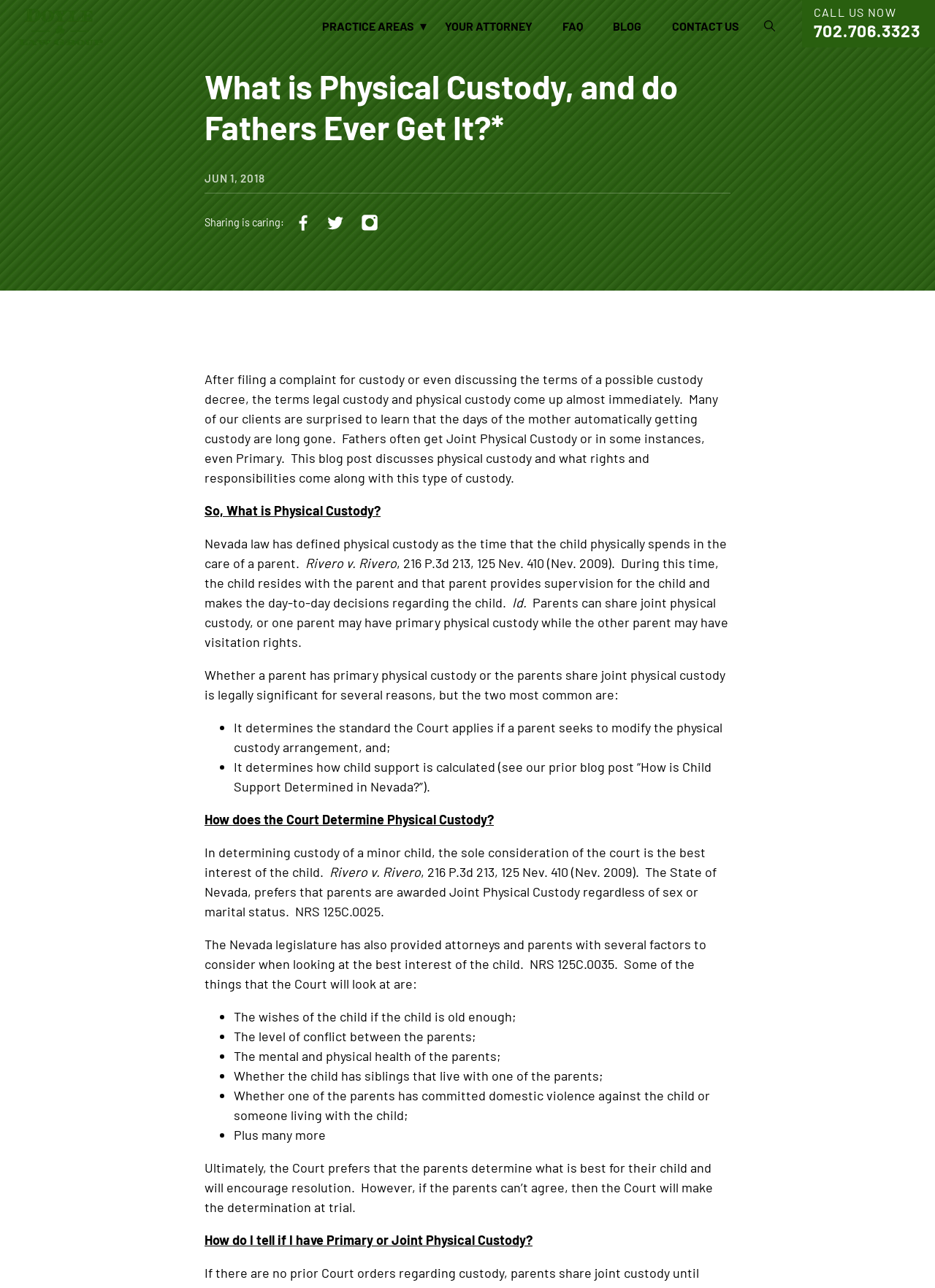Identify the bounding box coordinates for the UI element described as follows: parent_node: PRACTICE AREAS. Use the format (top-left x, top-left y, bottom-right x, bottom-right y) and ensure all values are floating point numbers between 0 and 1.

[0.817, 0.016, 0.843, 0.03]